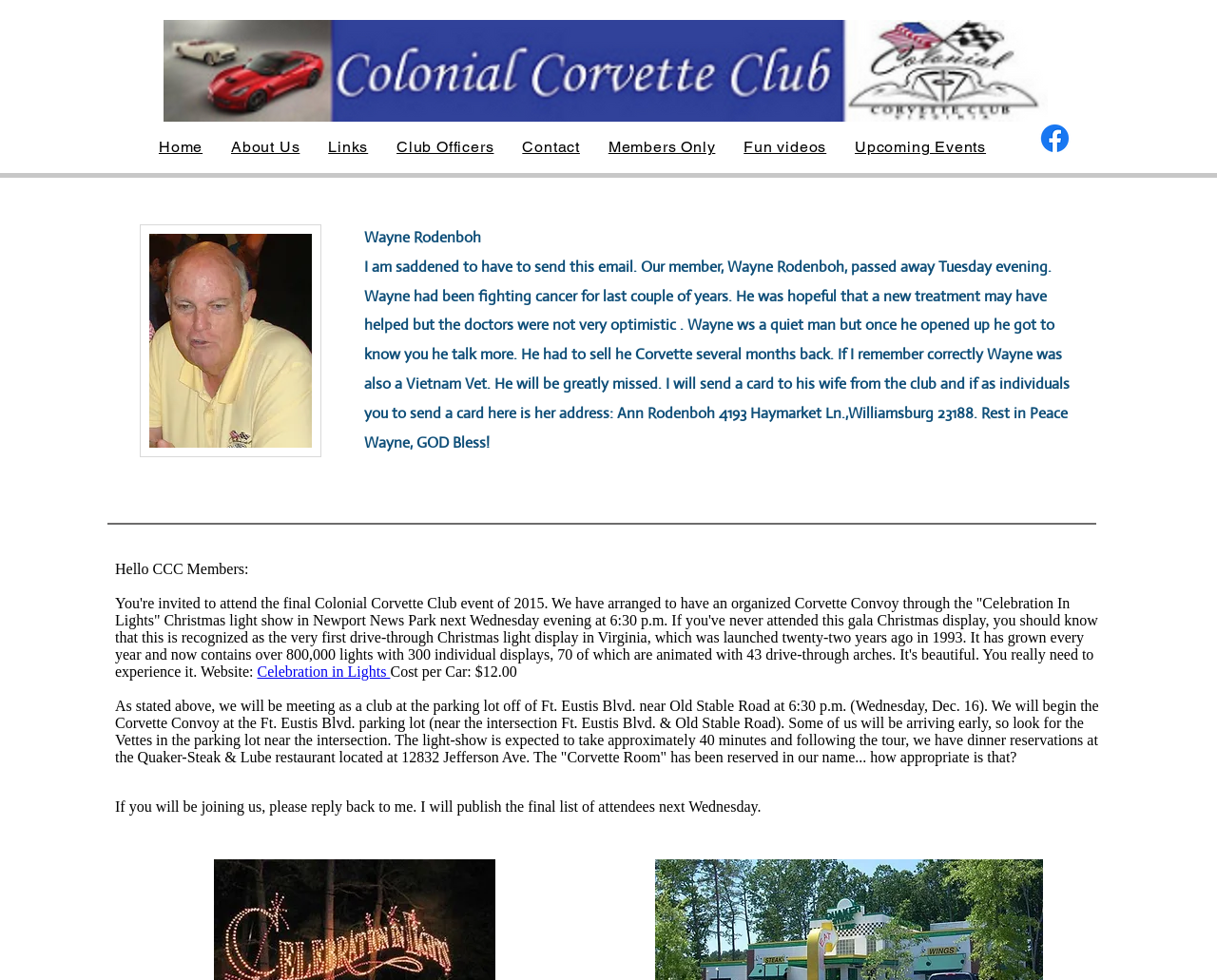Craft a detailed narrative of the webpage's structure and content.

The webpage is about a tribute to a deceased member, Wayne Rodenboh. At the top left, there is an image with a width spanning about 73% of the page. Below the image, there is a navigation bar labeled "Site" that takes up about 70% of the page's width. The navigation bar contains 8 links, including "Home", "About Us", "Links", "Club Officers", "Contact", "Members Only", "Fun videos", and "Upcoming Events", arranged horizontally from left to right.

To the right of the navigation bar, there is a social bar with a single link to Facebook, accompanied by a Facebook icon. Below the navigation bar, there is a paragraph of text that pays tribute to Wayne Rodenboh, describing his personality, his struggles with cancer, and his passing. The text also mentions his background as a Vietnam Vet and the sale of his Corvette.

At the bottom left of the page, there is an iframe that takes up about 83% of the page's width and 30% of its height, containing embedded content.